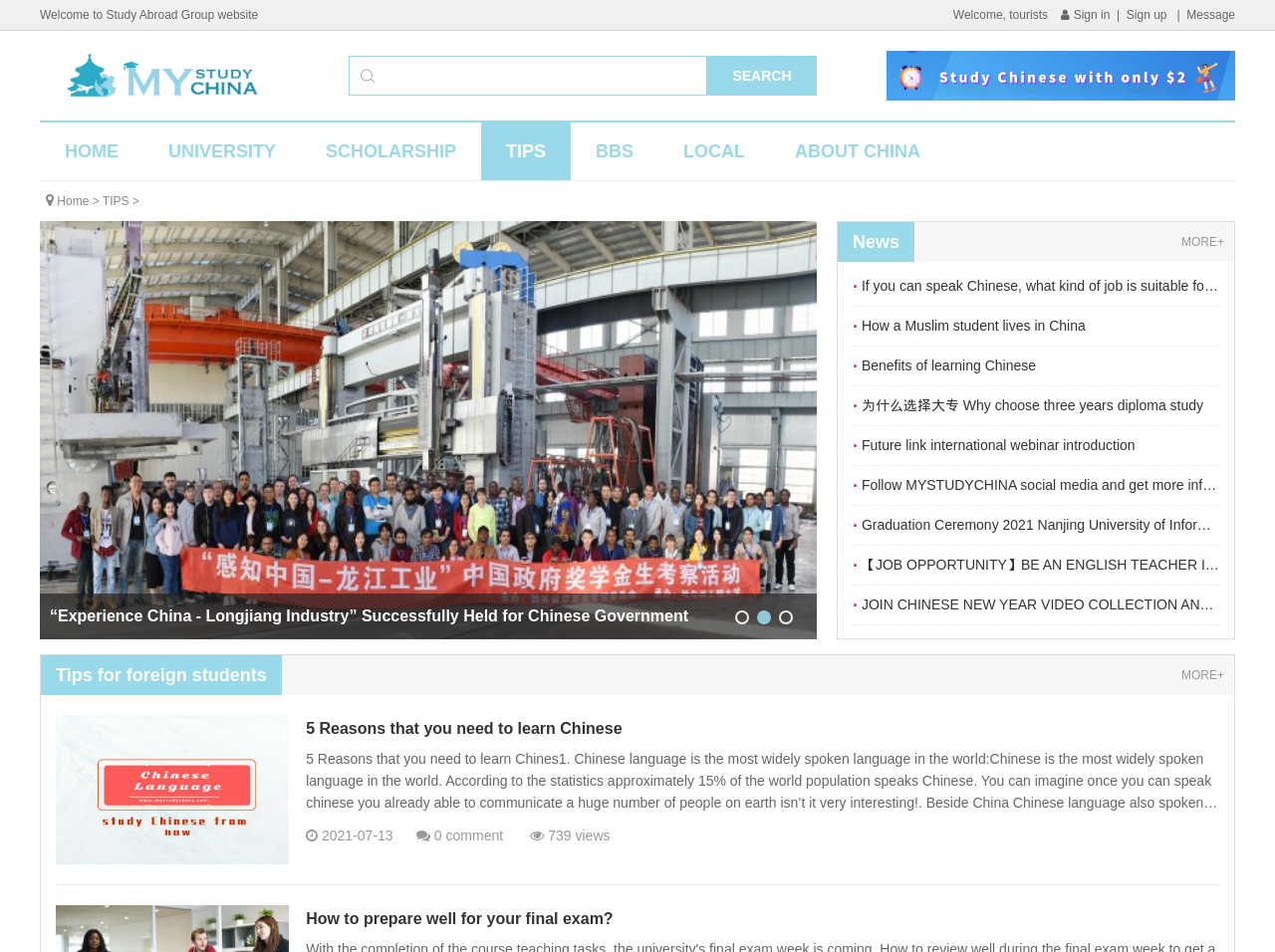Give a concise answer using one word or a phrase to the following question:
How many slides are available in the slideshow?

3